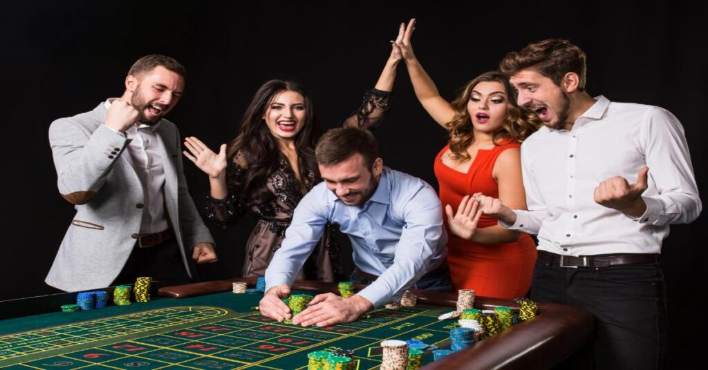How many women are in the scene? Observe the screenshot and provide a one-word or short phrase answer.

Three